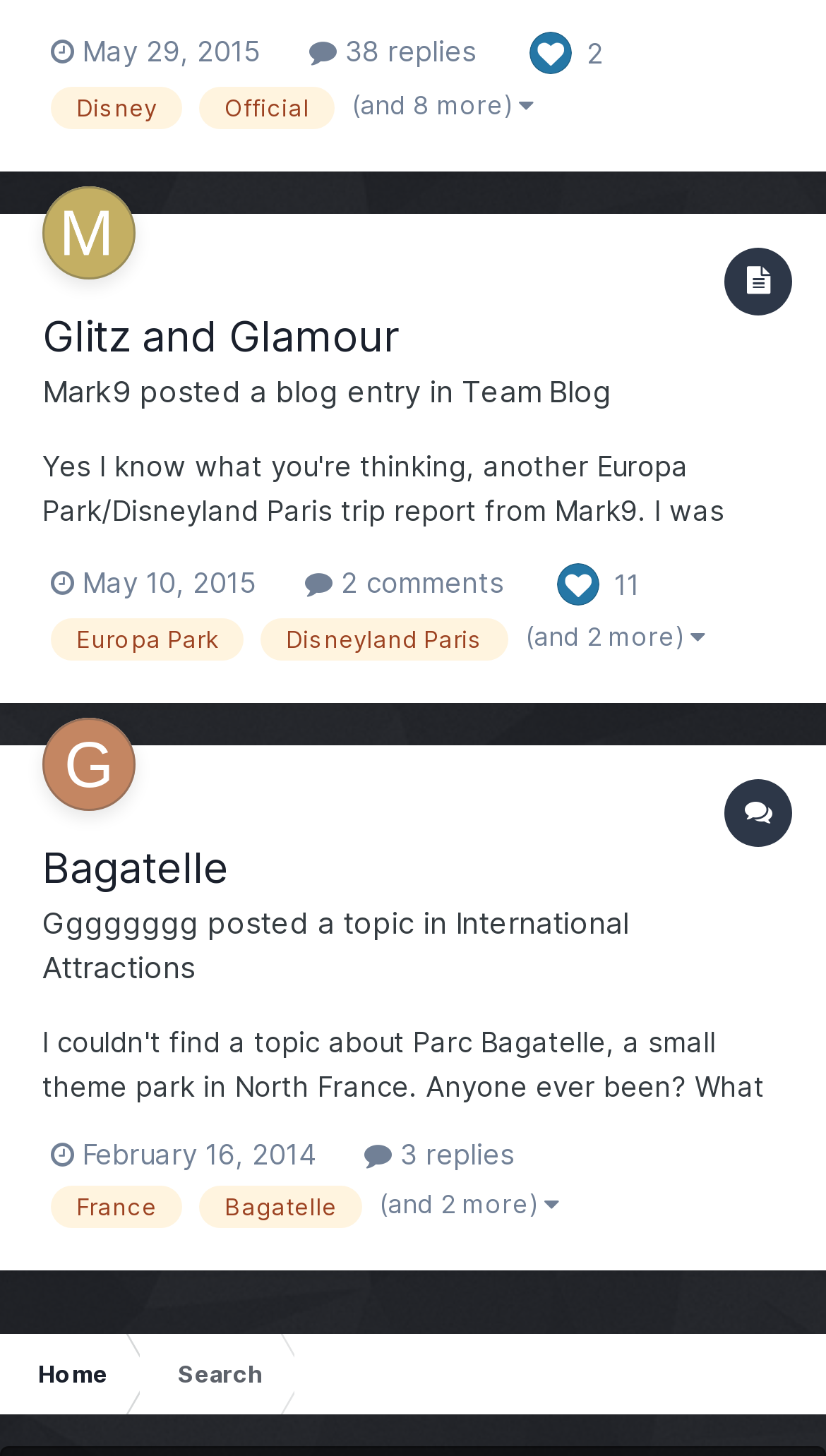Using the element description Gggggggg, predict the bounding box coordinates for the UI element. Provide the coordinates in (top-left x, top-left y, bottom-right x, bottom-right y) format with values ranging from 0 to 1.

[0.051, 0.621, 0.241, 0.646]